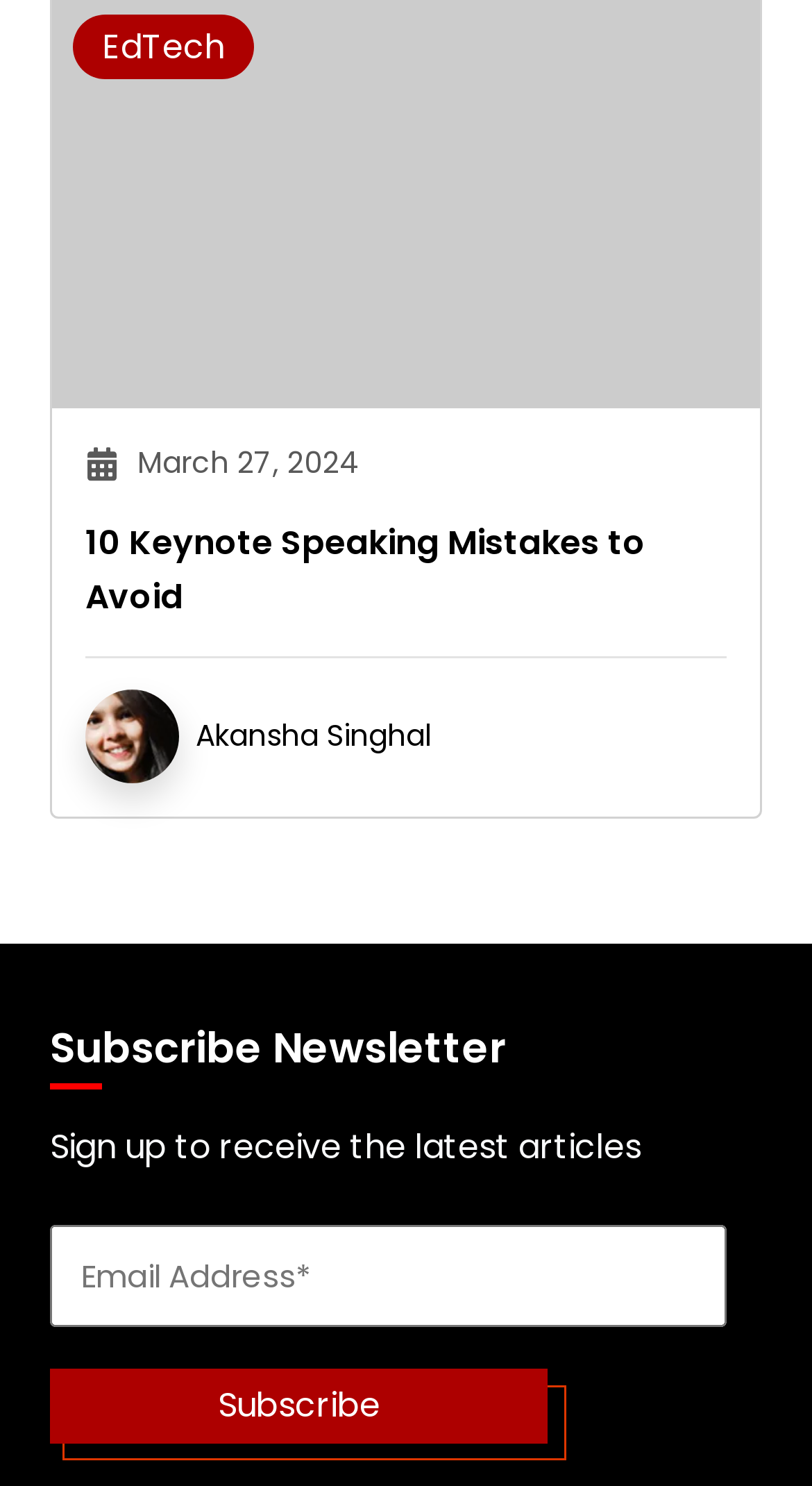Find the bounding box coordinates of the element to click in order to complete this instruction: "click on the link to learn about speaking mistakes in public". The bounding box coordinates must be four float numbers between 0 and 1, denoted as [left, top, right, bottom].

[0.064, 0.115, 0.936, 0.147]